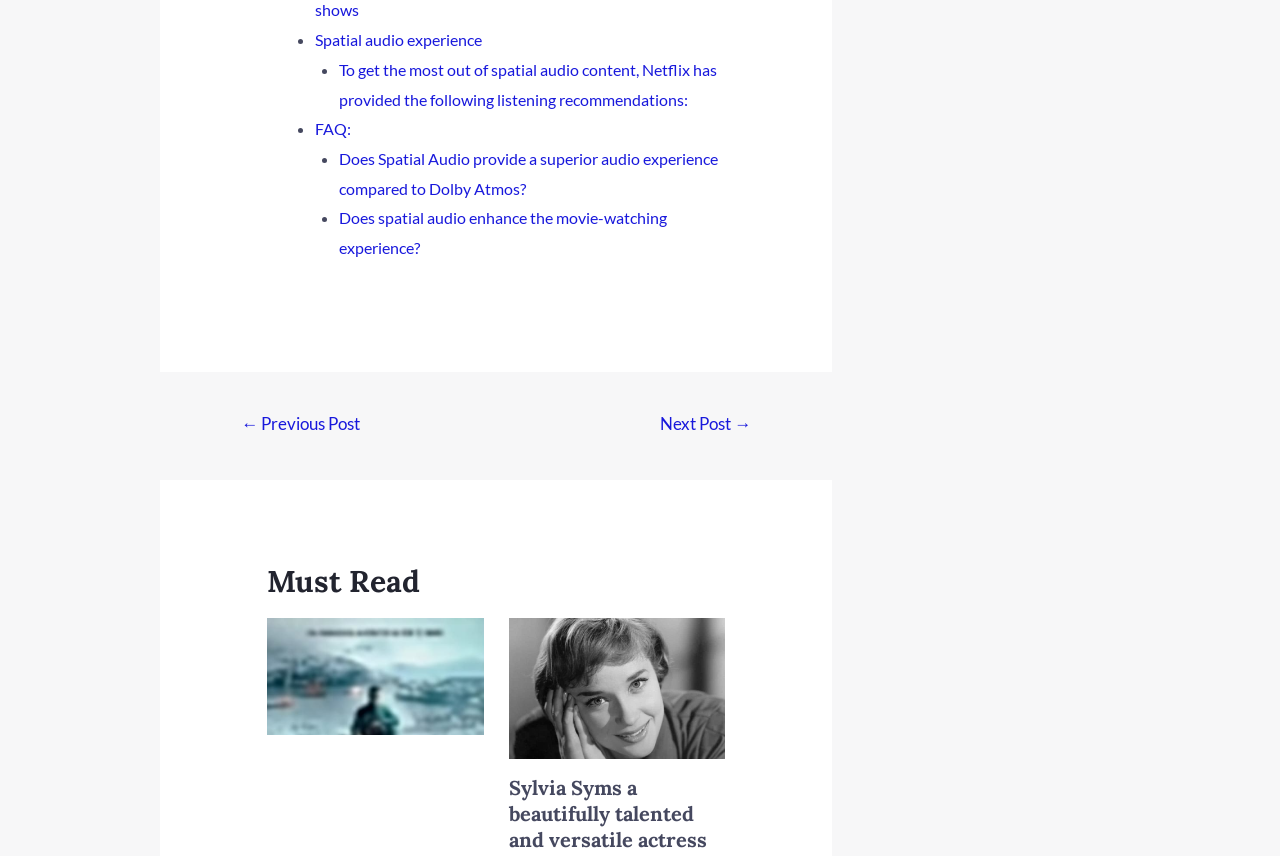Identify the bounding box for the UI element described as: "FAQ:". The coordinates should be four float numbers between 0 and 1, i.e., [left, top, right, bottom].

[0.246, 0.139, 0.274, 0.162]